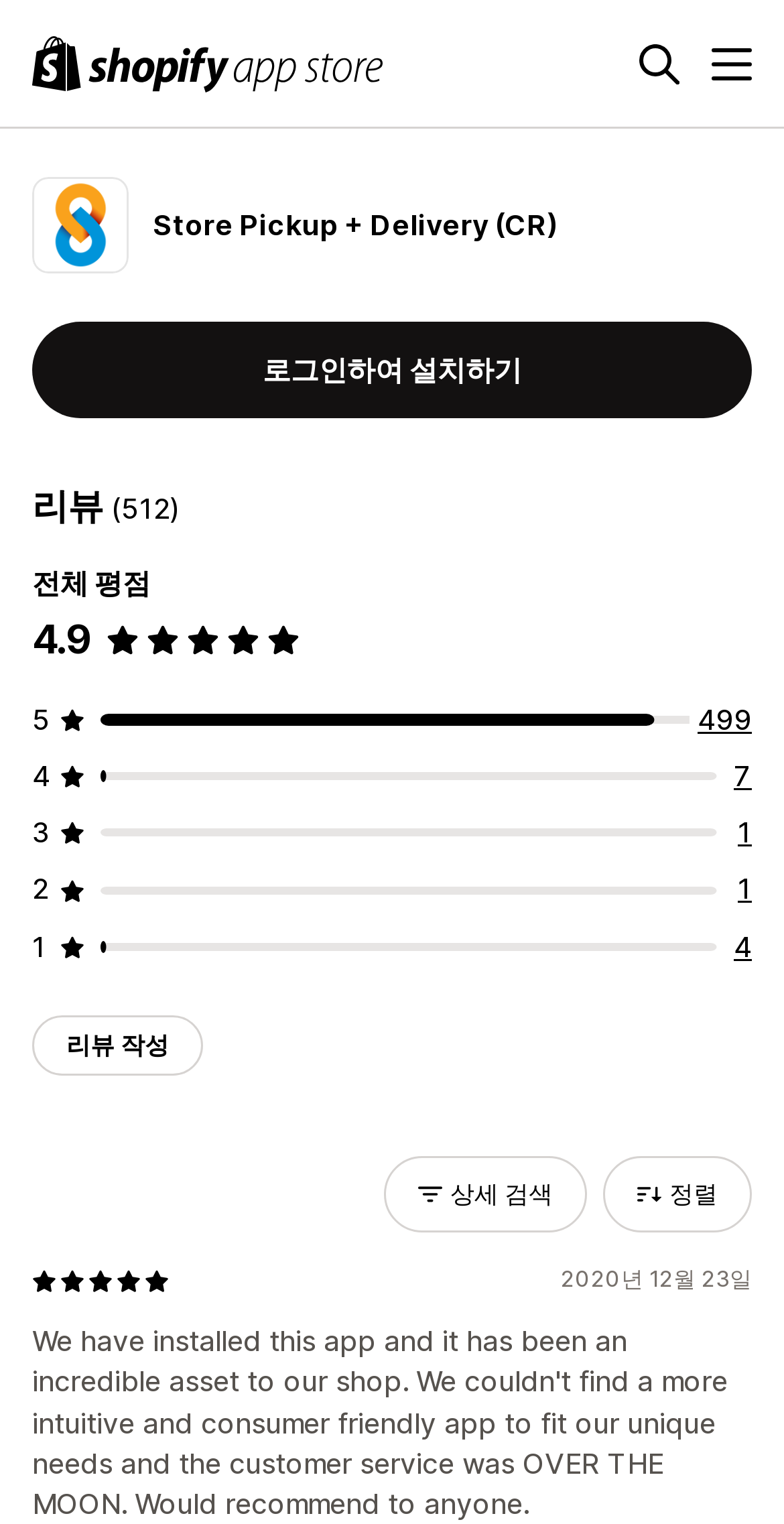Please determine the bounding box coordinates of the clickable area required to carry out the following instruction: "Write a review". The coordinates must be four float numbers between 0 and 1, represented as [left, top, right, bottom].

[0.041, 0.666, 0.259, 0.706]